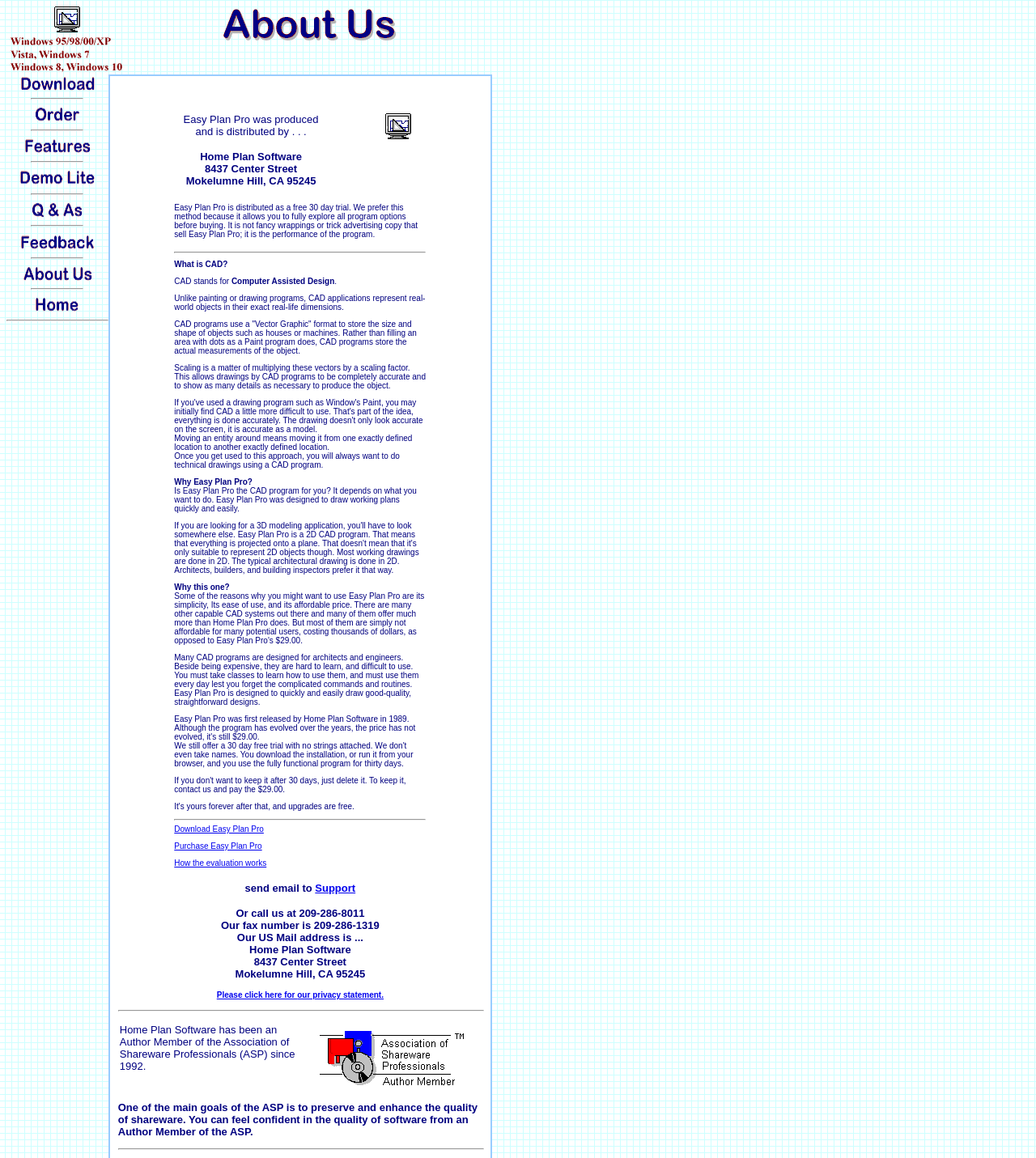Specify the bounding box coordinates of the element's region that should be clicked to achieve the following instruction: "Click the About Us link". The bounding box coordinates consist of four float numbers between 0 and 1, in the format [left, top, right, bottom].

[0.021, 0.233, 0.09, 0.245]